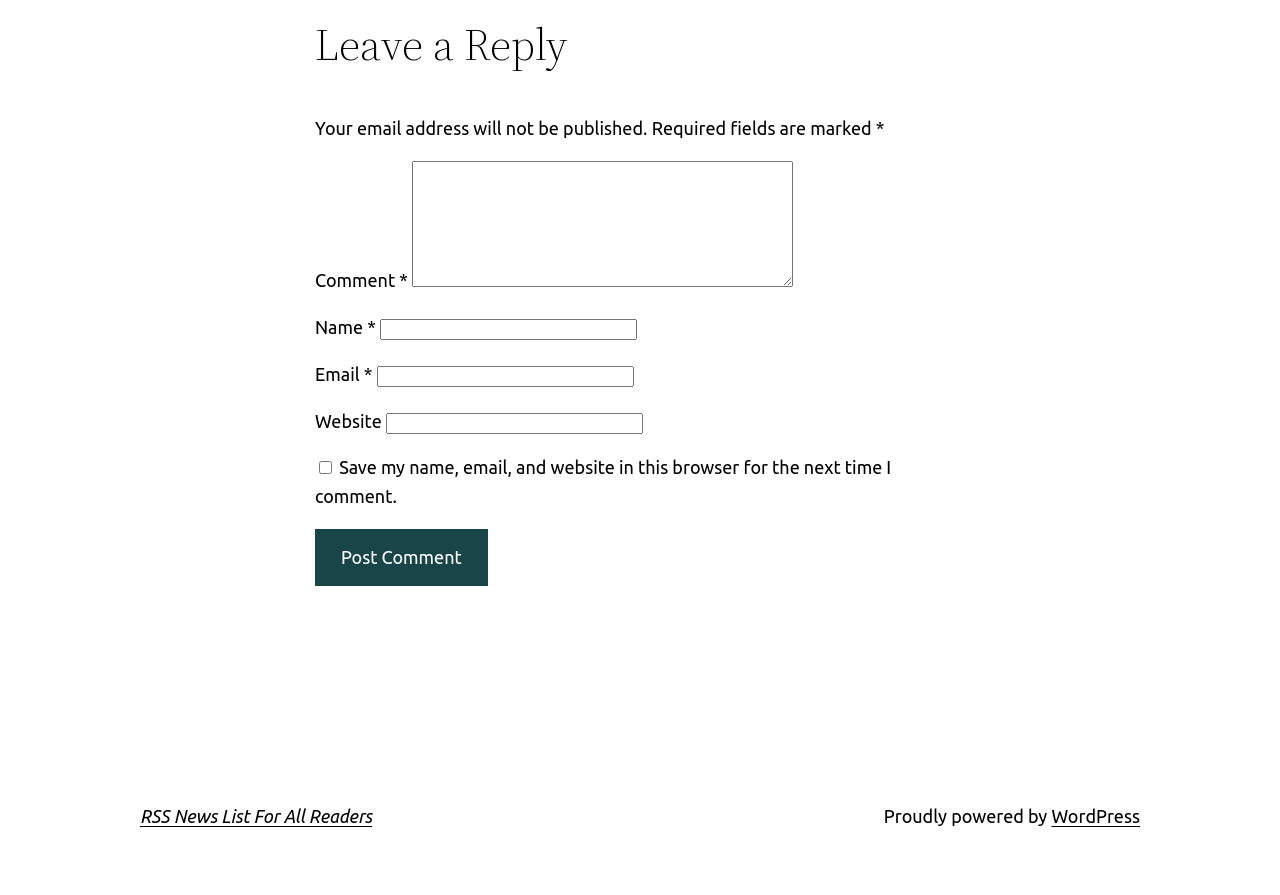Given the element description name="submit" value="Post Comment", identify the bounding box coordinates for the UI element on the webpage screenshot. The format should be (top-left x, top-left y, bottom-right x, bottom-right y), with values between 0 and 1.

[0.246, 0.591, 0.381, 0.654]